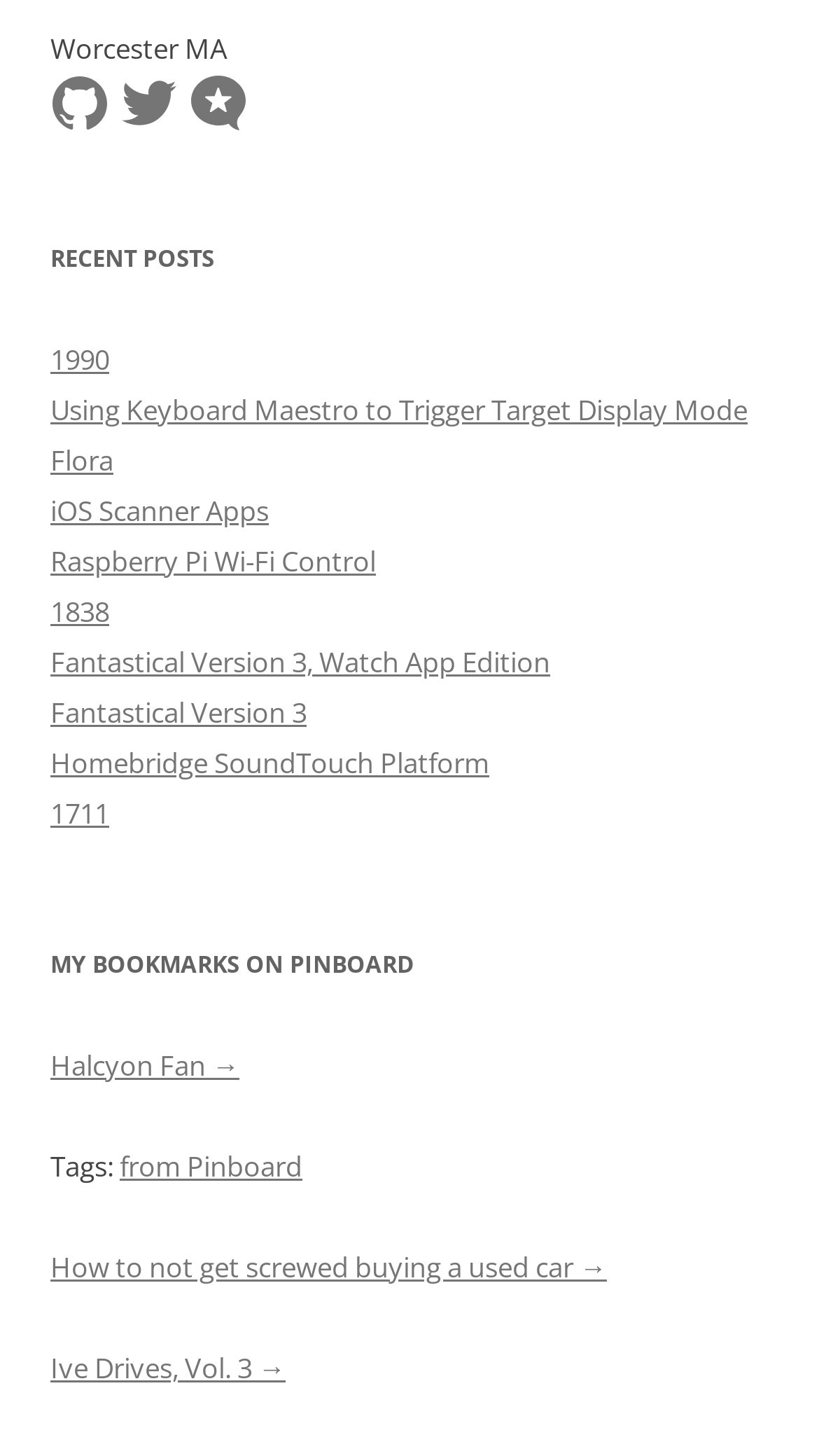Identify the bounding box coordinates for the element that needs to be clicked to fulfill this instruction: "Visit Jeff's GitHub page". Provide the coordinates in the format of four float numbers between 0 and 1: [left, top, right, bottom].

[0.064, 0.056, 0.131, 0.082]